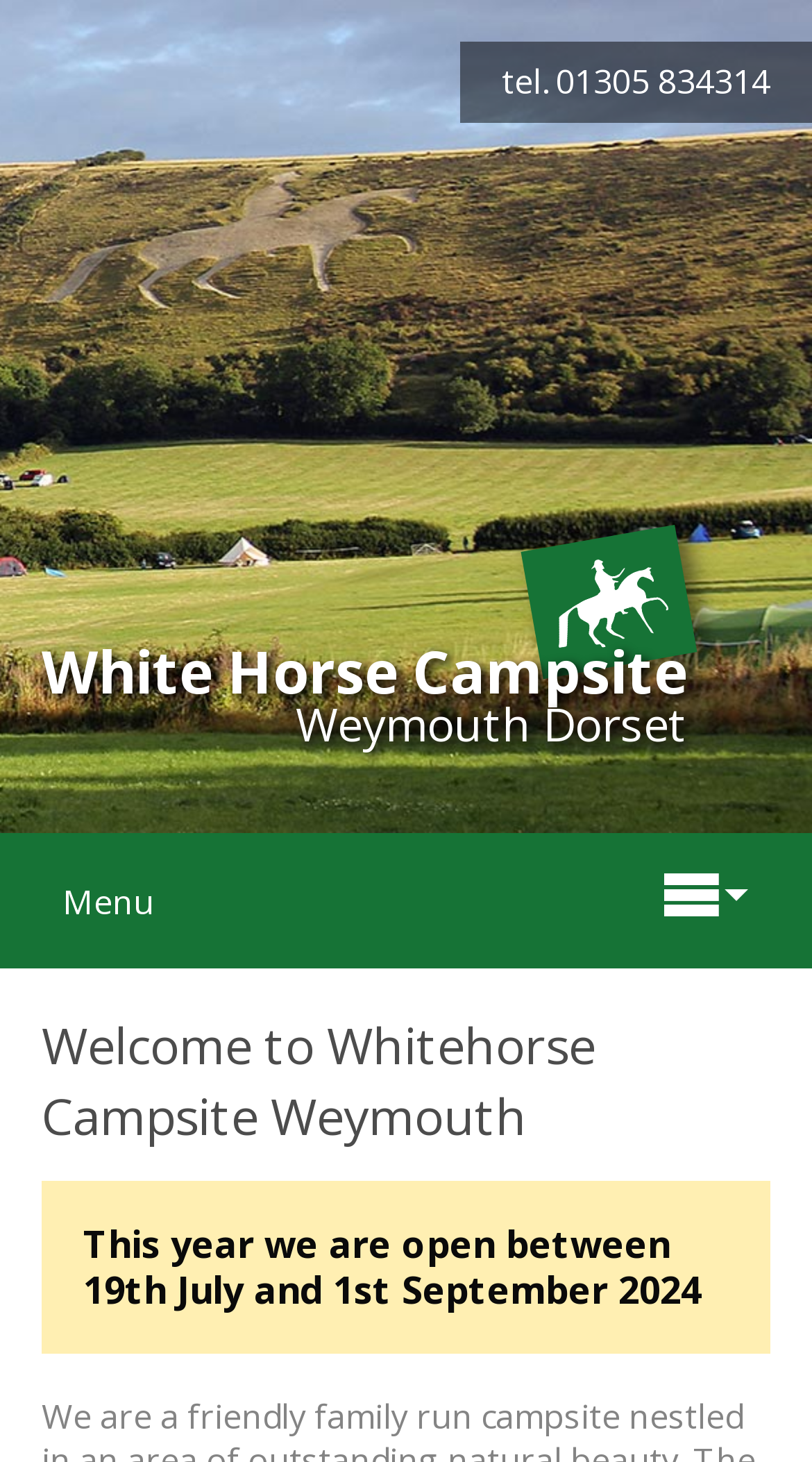Locate the bounding box of the UI element described in the following text: "parent_node: Menu title="menu"".

[0.818, 0.584, 0.923, 0.648]